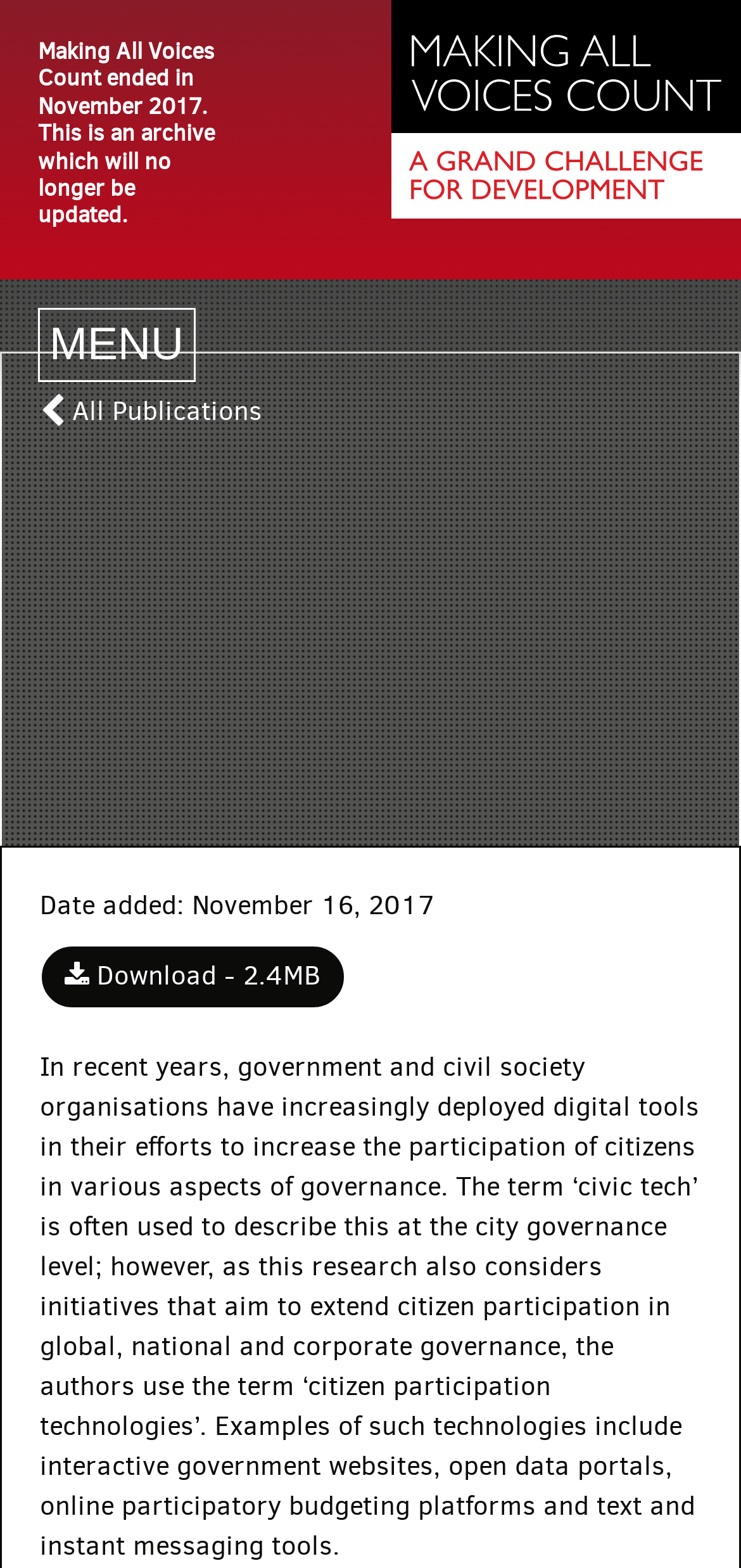Generate a comprehensive description of the contents of the webpage.

The webpage is about a research topic, "The techno-centric gaze: incorporating citizen participation technologies into participatory governance processes in the Philippines", which is part of the "Making All Voices Count" project. 

At the top of the page, there is a heading that informs visitors that the project ended in November 2017 and will no longer be updated. Below this heading, there is a button to toggle navigation, labeled "MENU". 

To the right of the navigation button, there is a horizontal menu bar with several links. The first link is an empty link, accompanied by an image that spans the entire width of the menu bar. The second link is labeled "All Publications" and is positioned to the left of the menu bar. 

Further down the page, there is a section that displays metadata about the research, including the date it was added, which is November 16, 2017. Below this, there is a link to download a file, labeled "Download - 2.4MB". 

The main content of the page is a paragraph of text that discusses the use of digital tools in governance, specifically "citizen participation technologies", which include interactive government websites, open data portals, and online participatory budgeting platforms. This text is positioned below the metadata section and spans most of the page's width.